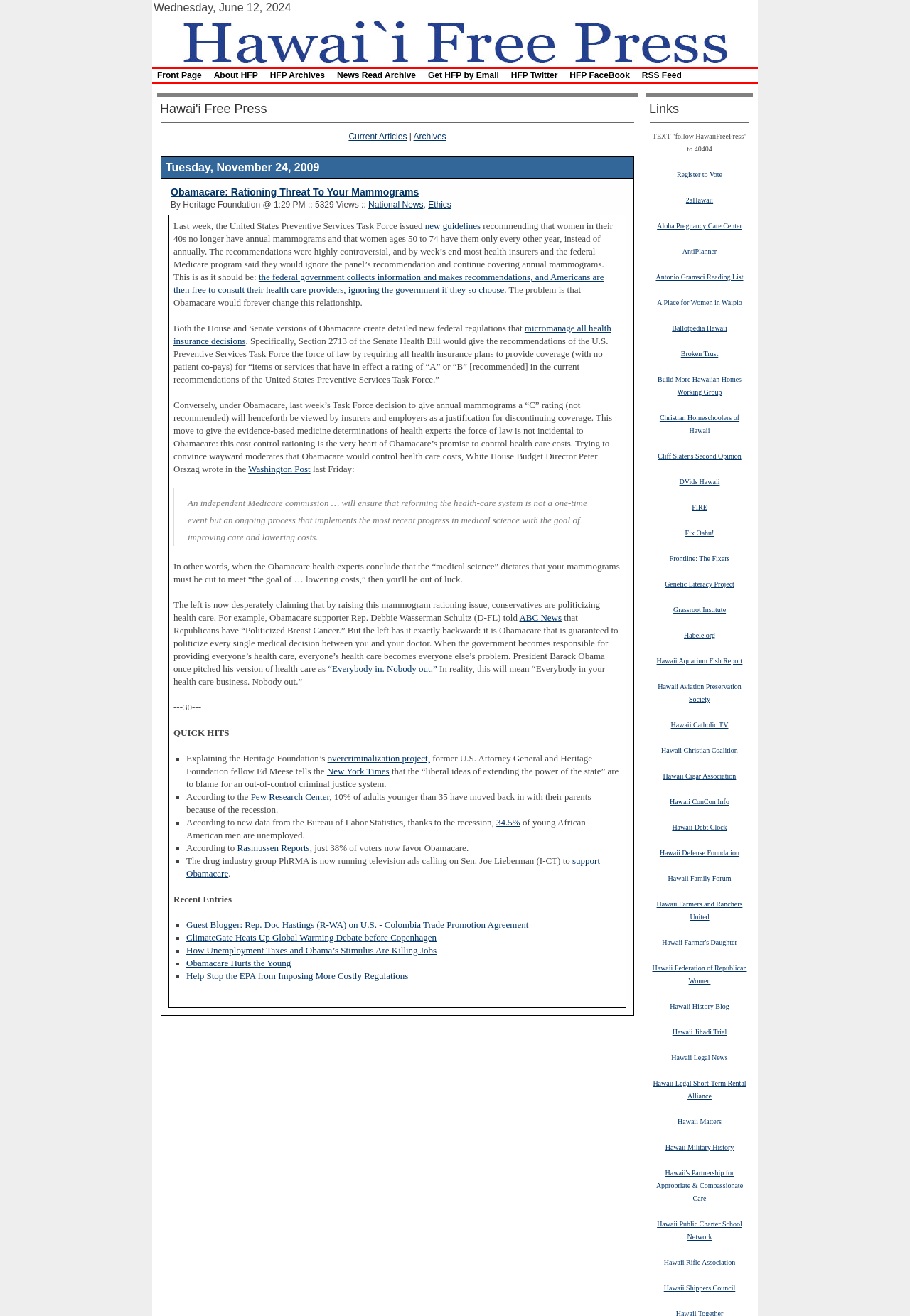Identify the bounding box coordinates of the section to be clicked to complete the task described by the following instruction: "Click the link to read more about Obamacare". The coordinates should be four float numbers between 0 and 1, formatted as [left, top, right, bottom].

[0.188, 0.142, 0.46, 0.15]